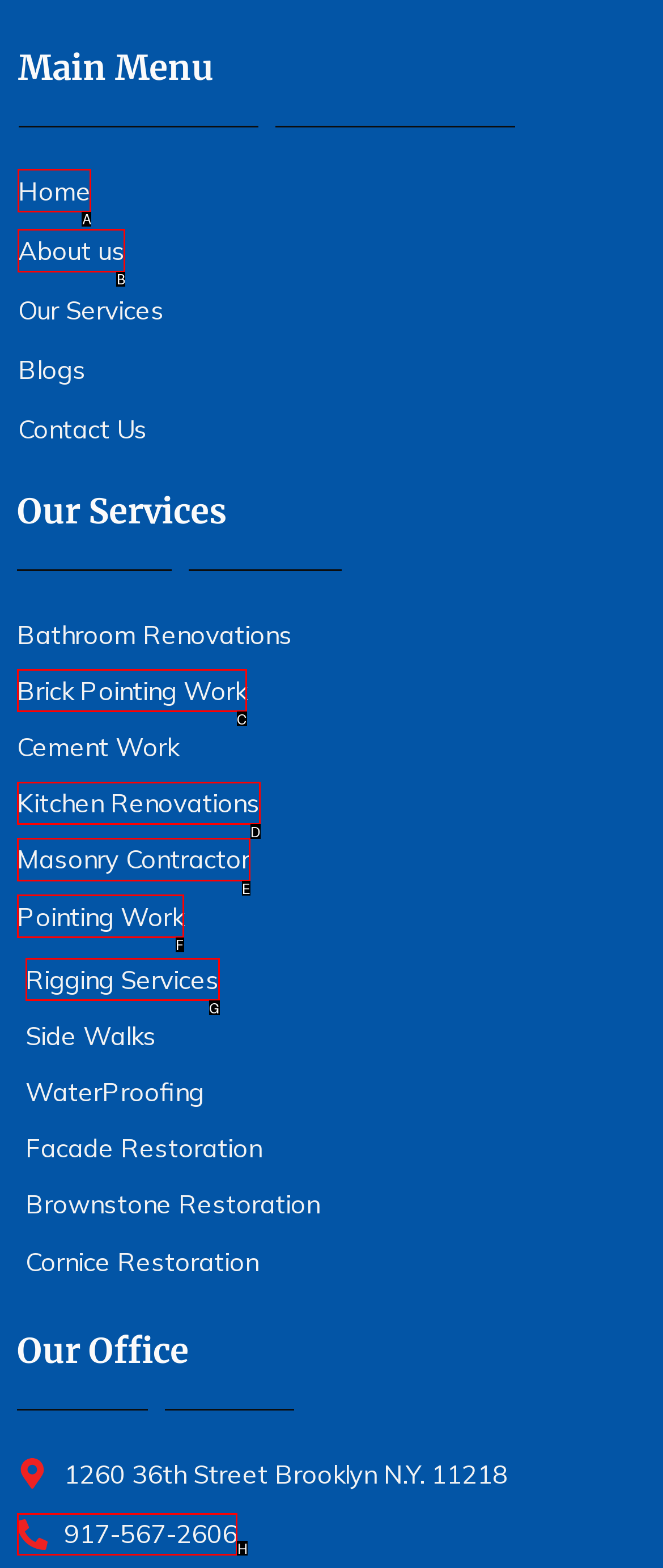Given the task: call the office, point out the letter of the appropriate UI element from the marked options in the screenshot.

H